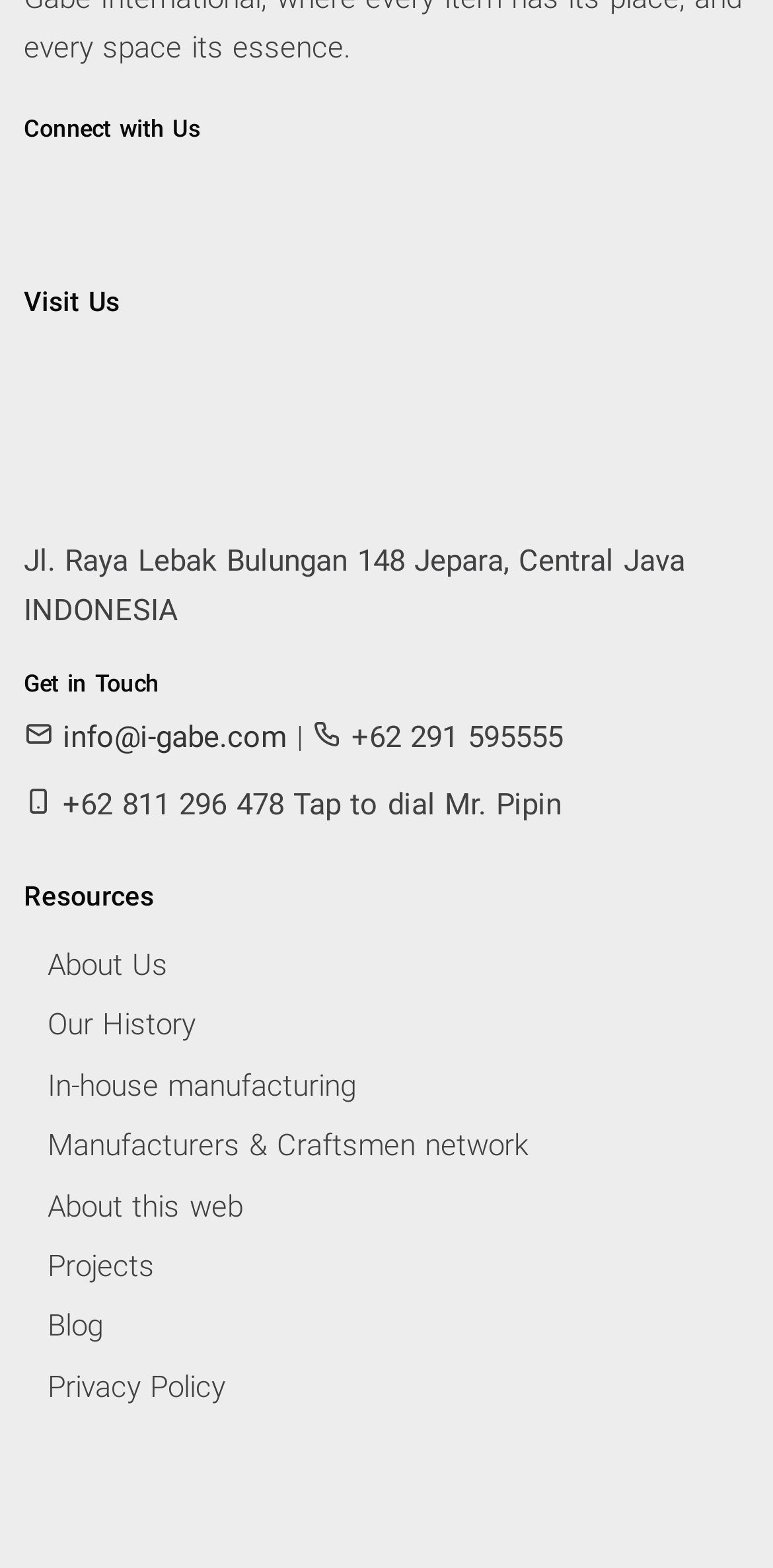How many social media platforms are listed?
Based on the screenshot, respond with a single word or phrase.

7